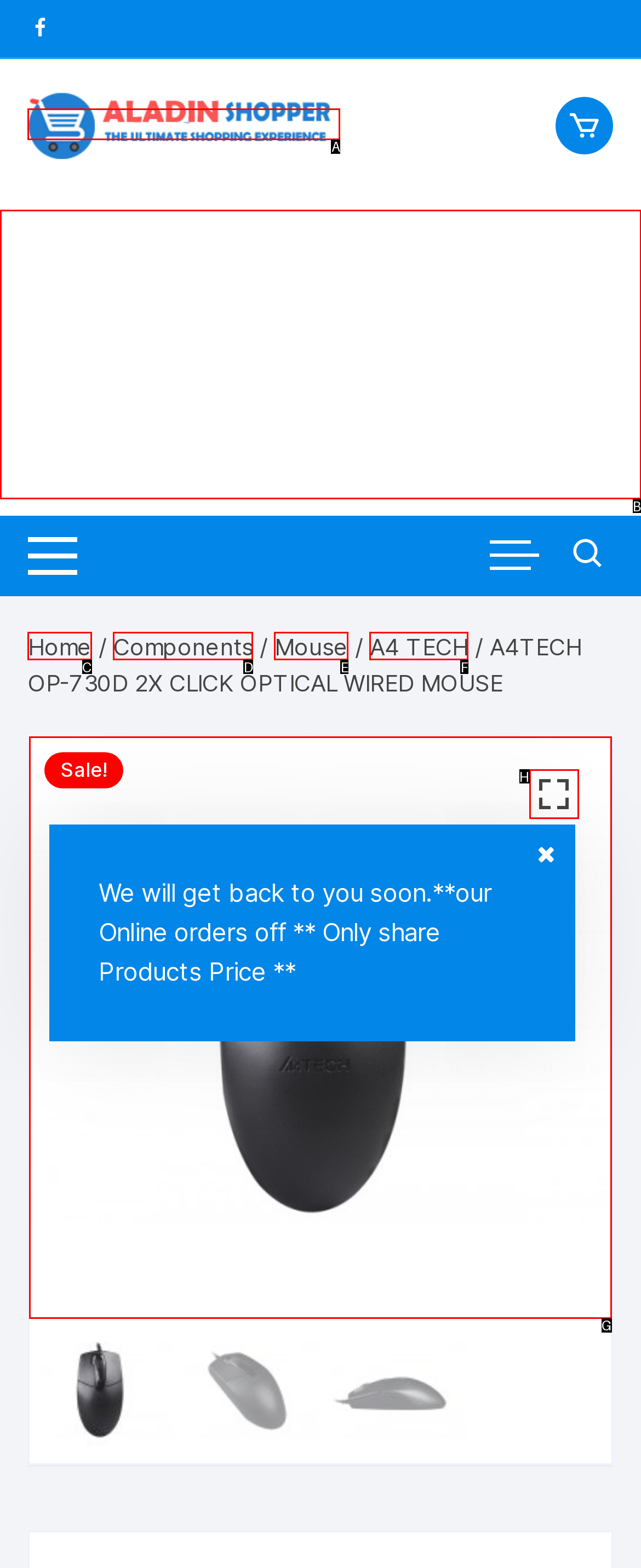Determine which UI element I need to click to achieve the following task: Go to page Provide your answer as the letter of the selected option.

None